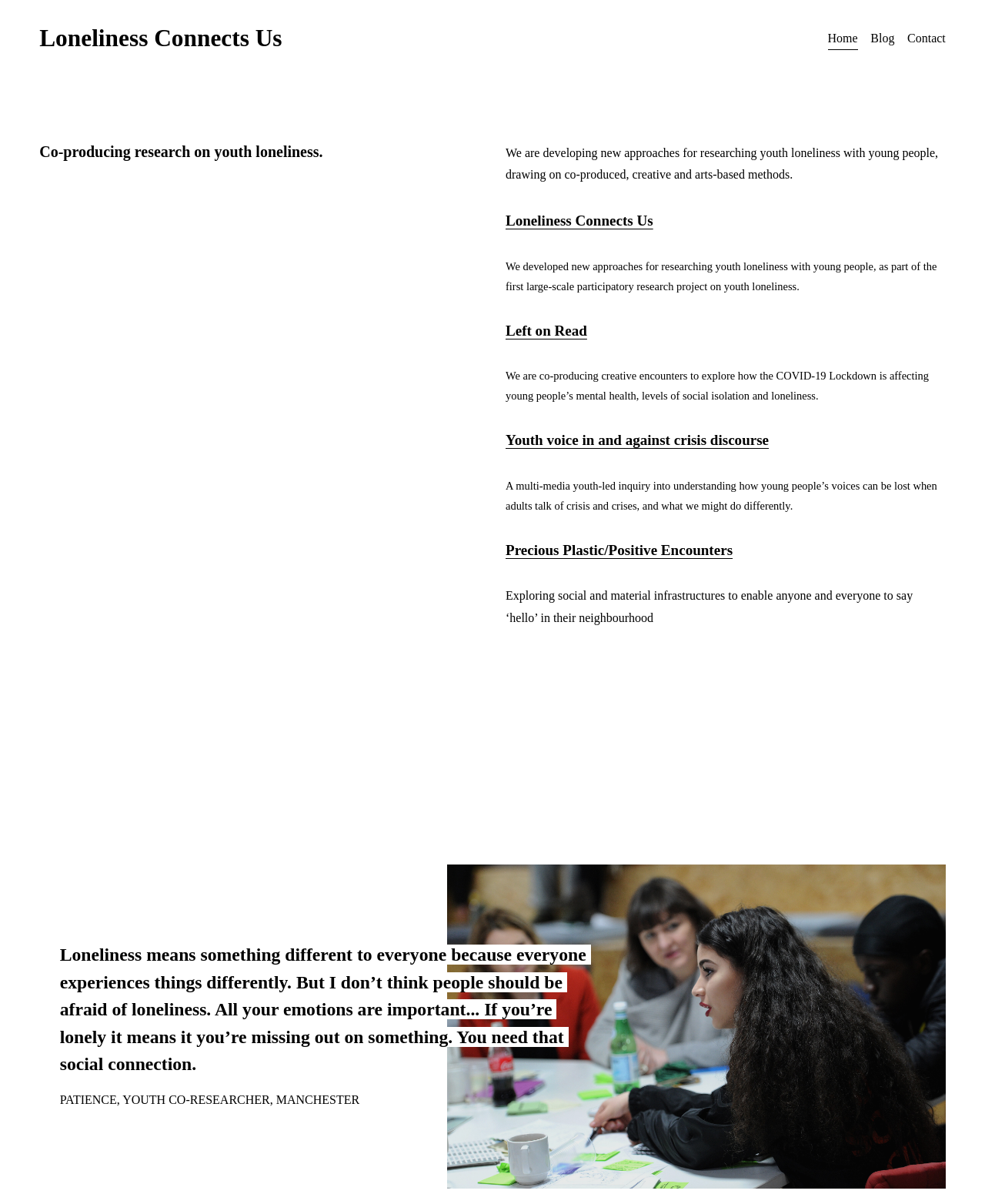Extract the text of the main heading from the webpage.

Mastering the Art of Interaction: Learning Dating Etiquette from Escorts